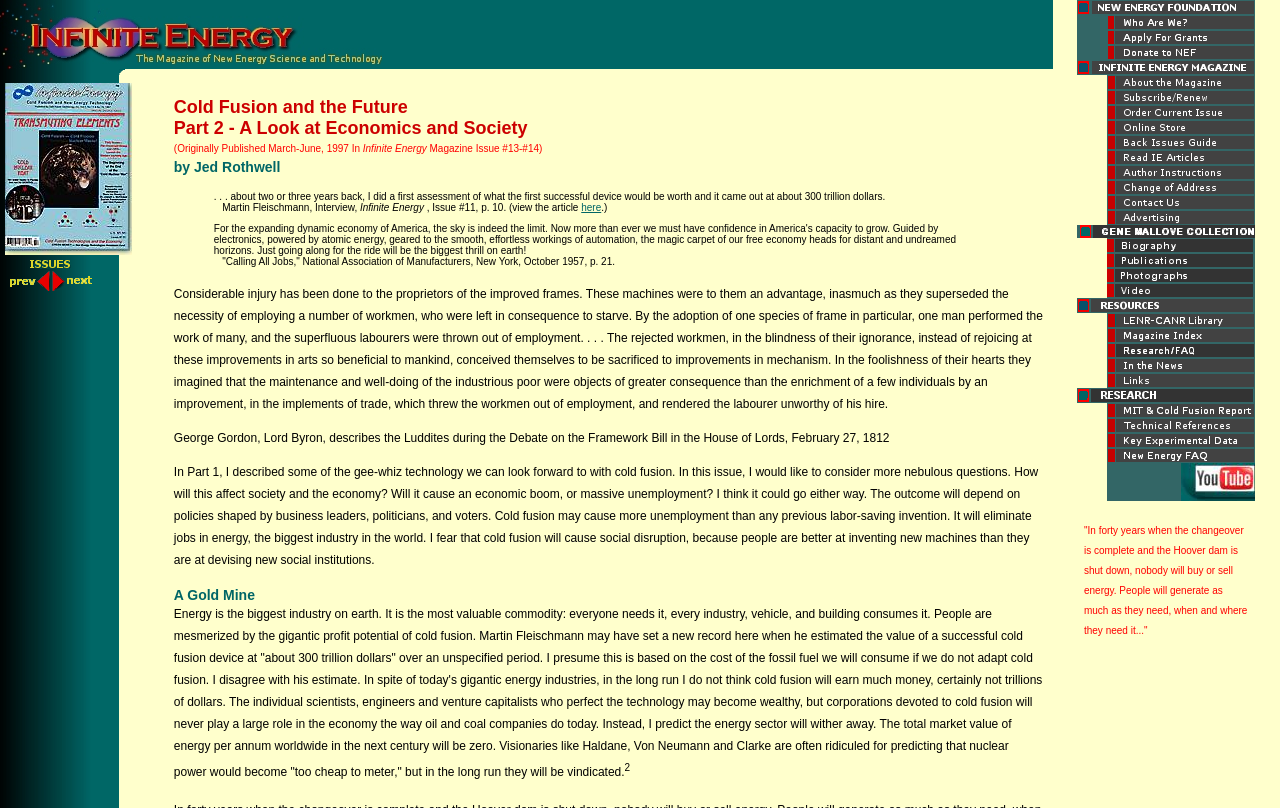Can you give a comprehensive explanation to the question given the content of the image?
How many links are available under 'Infinite Energy Magazine'?

I counted eight links under the 'Infinite Energy Magazine' section, including 'about the magazine', 'subscribe', 'back issues', 'read ie', 'author instructions', 'change of address', 'contact us', and 'advertising'.